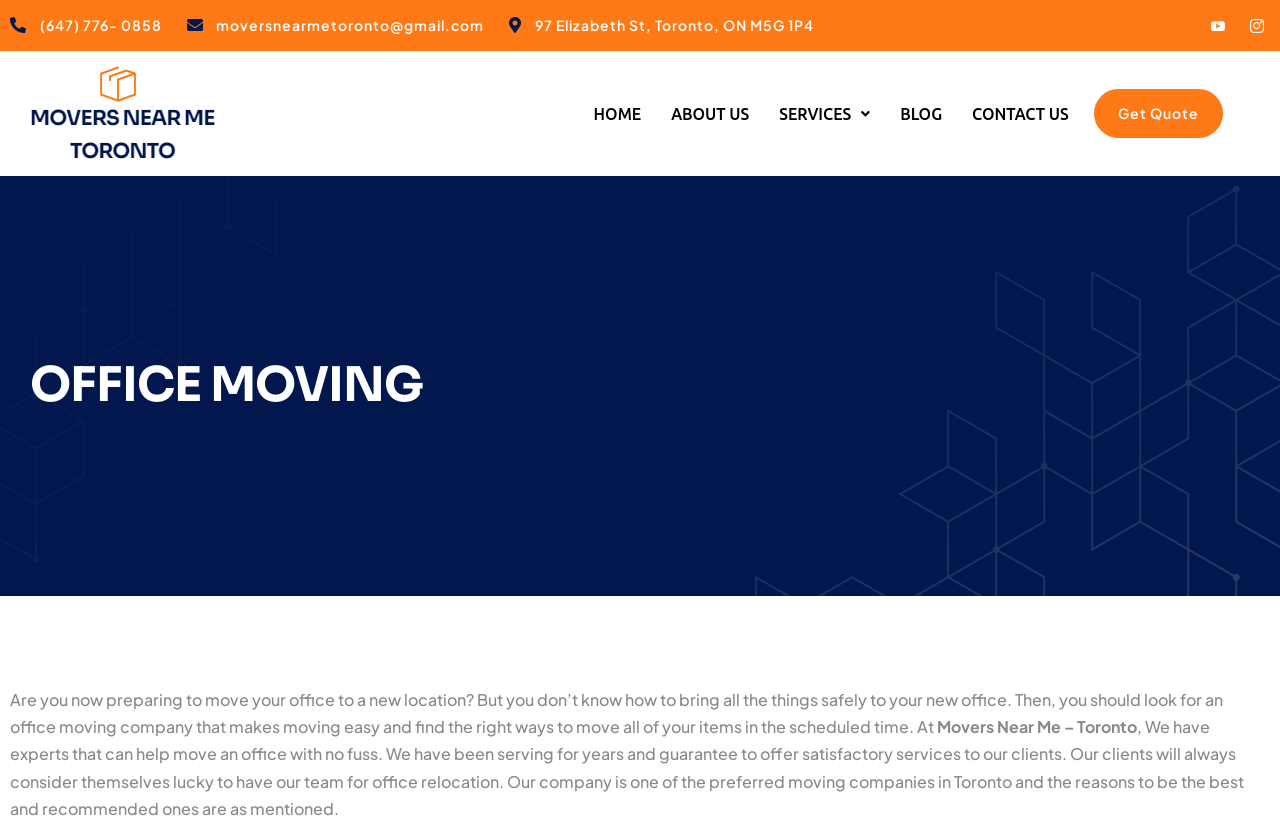What social media platforms does the office moving company have?
Using the image as a reference, answer the question in detail.

The social media platforms can be found at the top of the webpage, in the link elements, which are 'Facebook', 'Twitter', 'Youtube', and 'Instagram'.